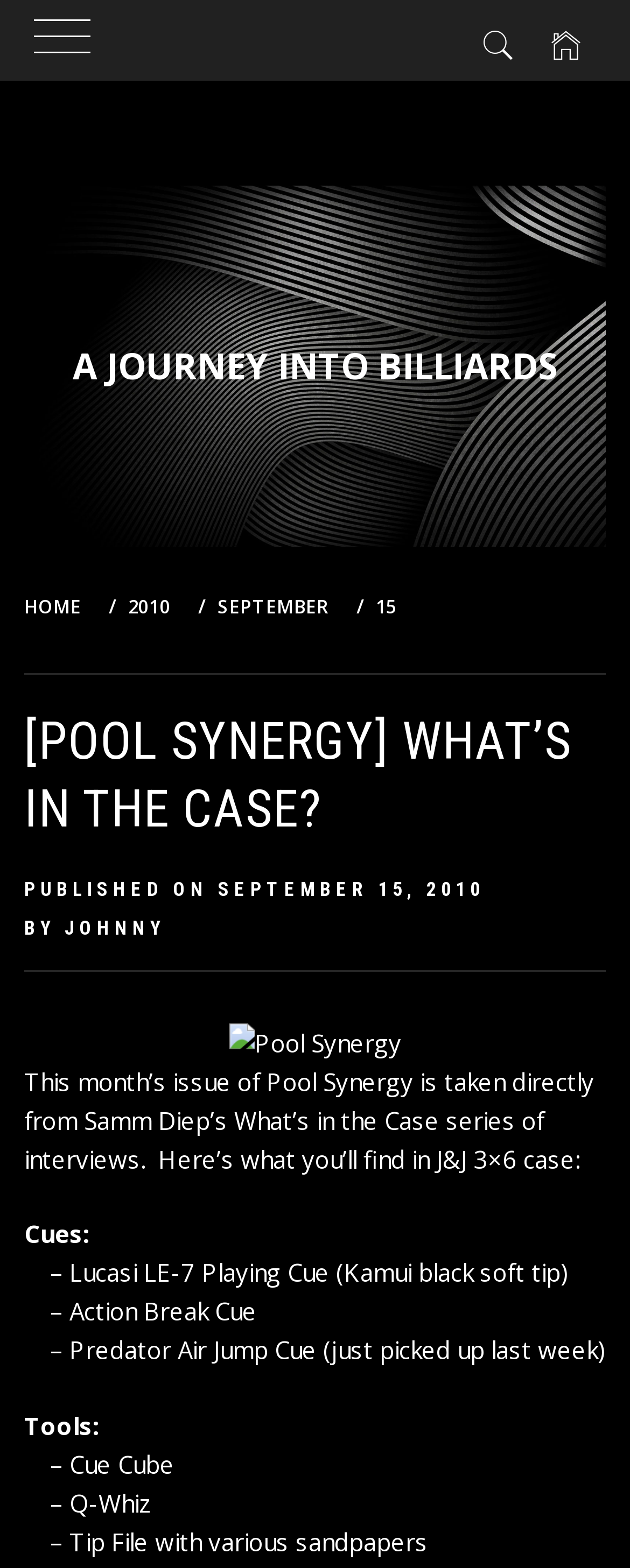Find the bounding box coordinates of the area to click in order to follow the instruction: "Log in to the community".

None